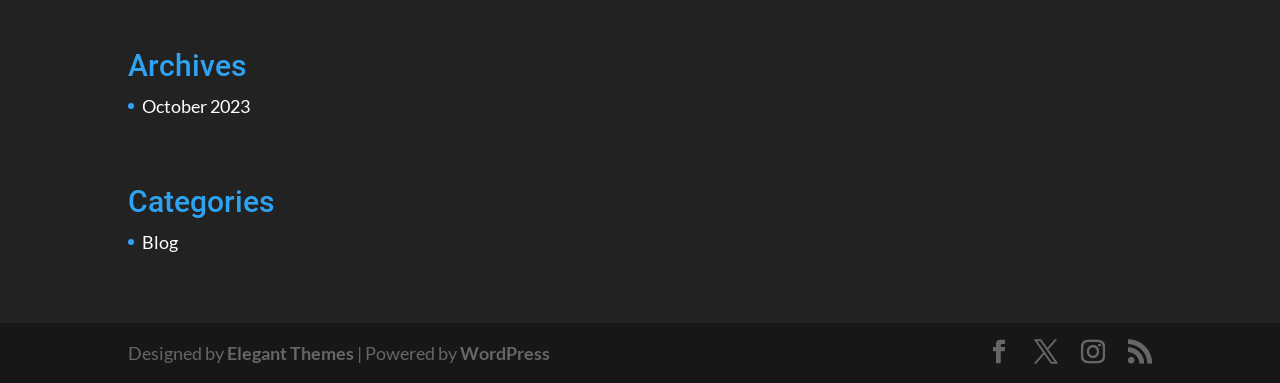Could you specify the bounding box coordinates for the clickable section to complete the following instruction: "Type your name"?

None